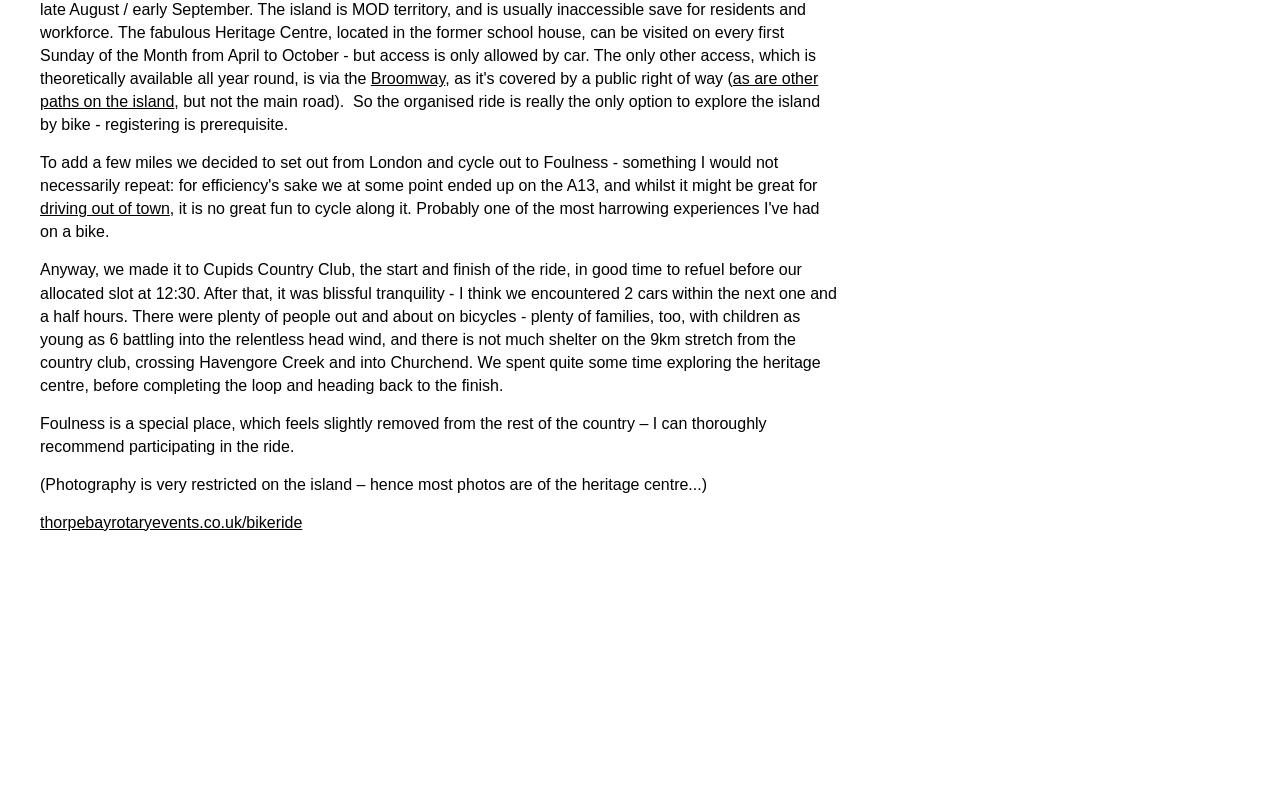What is the purpose of registering for the ride?
Look at the image and provide a detailed response to the question.

According to the text, registering is a prerequisite to explore the island by bike, as the organised ride is the only option to do so.